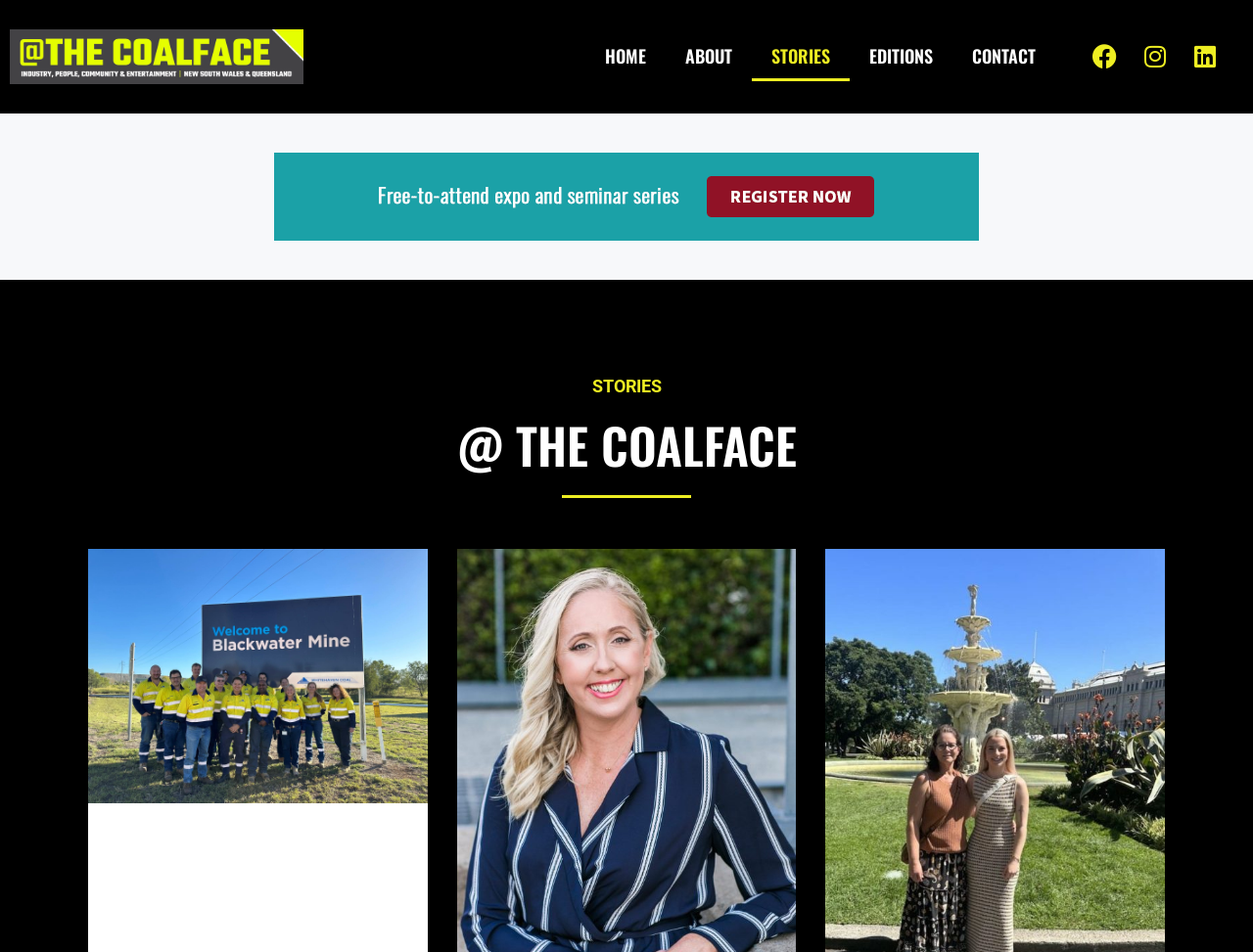How many navigation links are there?
Kindly give a detailed and elaborate answer to the question.

I counted the number of navigation links by looking at the links 'HOME', 'ABOUT', 'STORIES', 'EDITIONS', and 'CONTACT'.